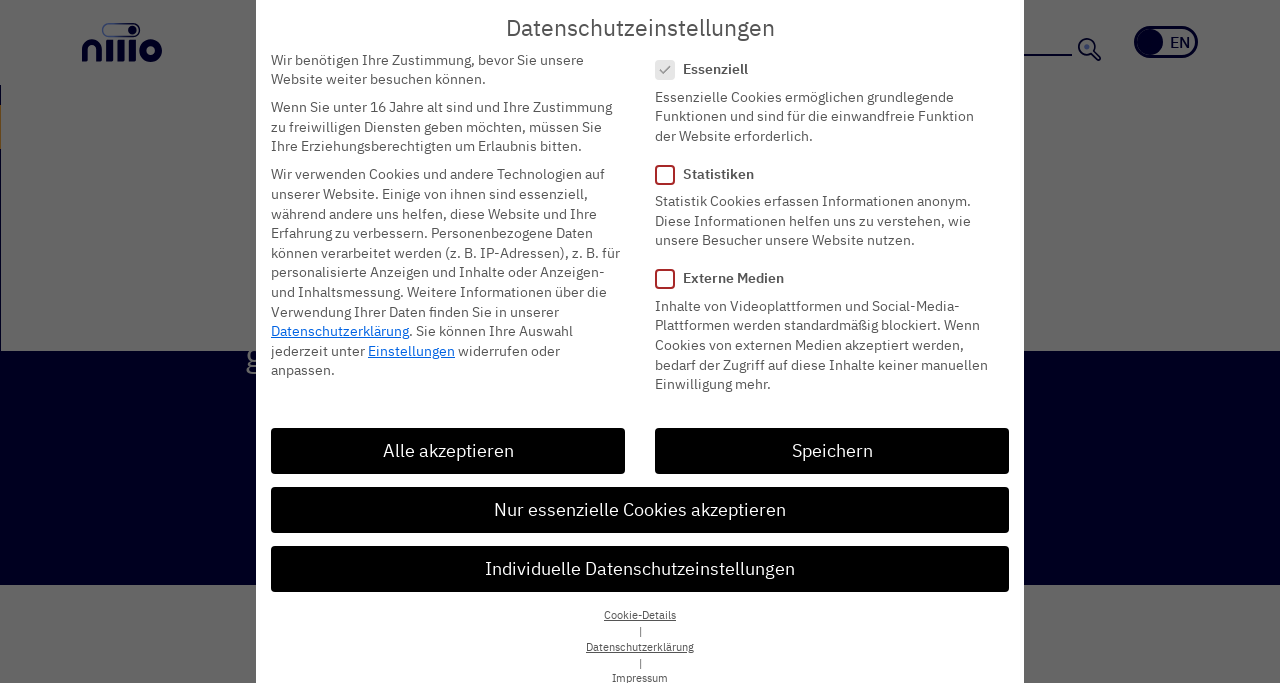What is the name of the company?
Please interpret the details in the image and answer the question thoroughly.

I inferred this answer by looking at the webpage's title and the various links and headings that mention 'niiio'.